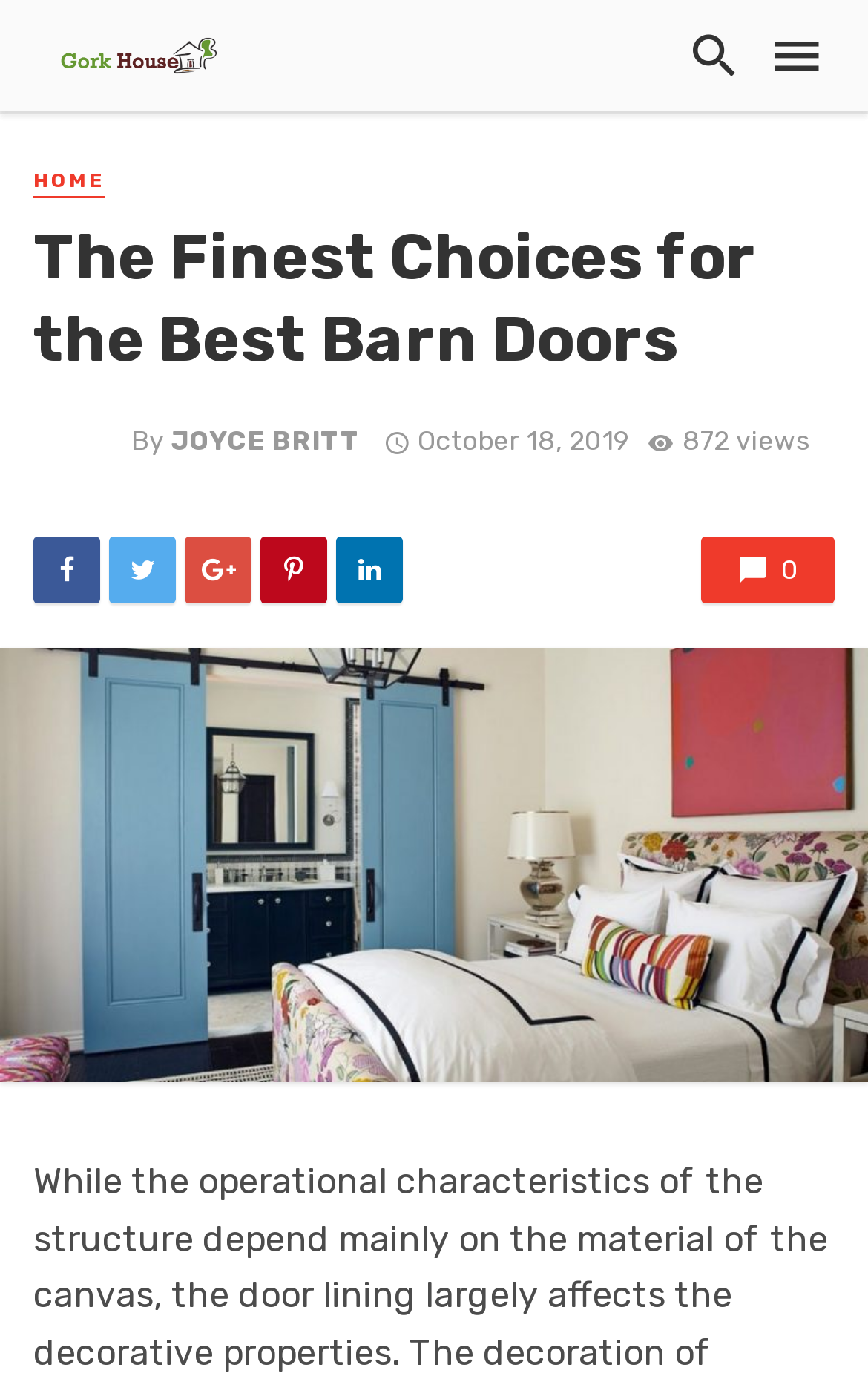Determine the bounding box coordinates for the area you should click to complete the following instruction: "share on facebook".

[0.3, 0.389, 0.377, 0.438]